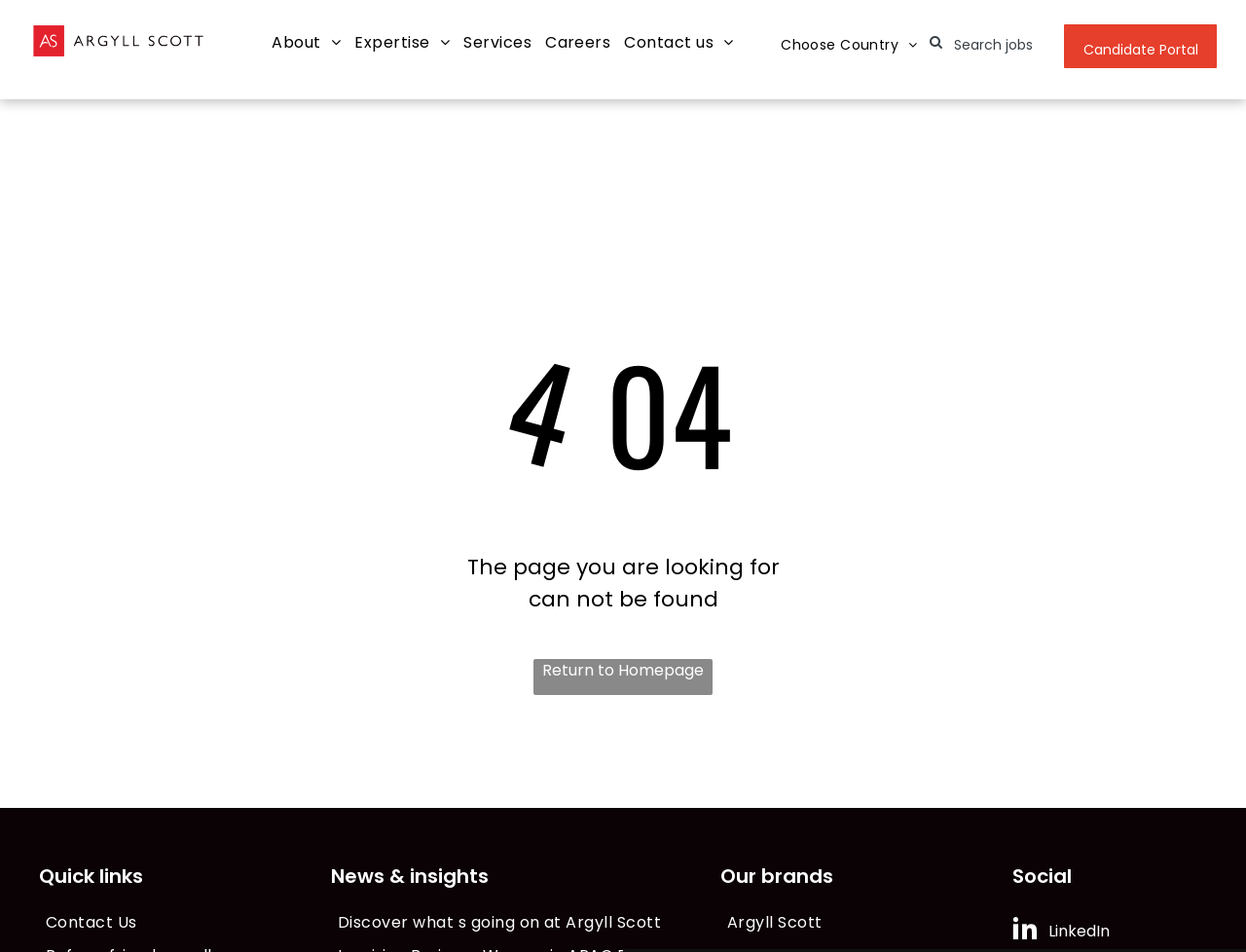What is the purpose of the 'Search jobs' link?
From the screenshot, provide a brief answer in one word or phrase.

To search for jobs